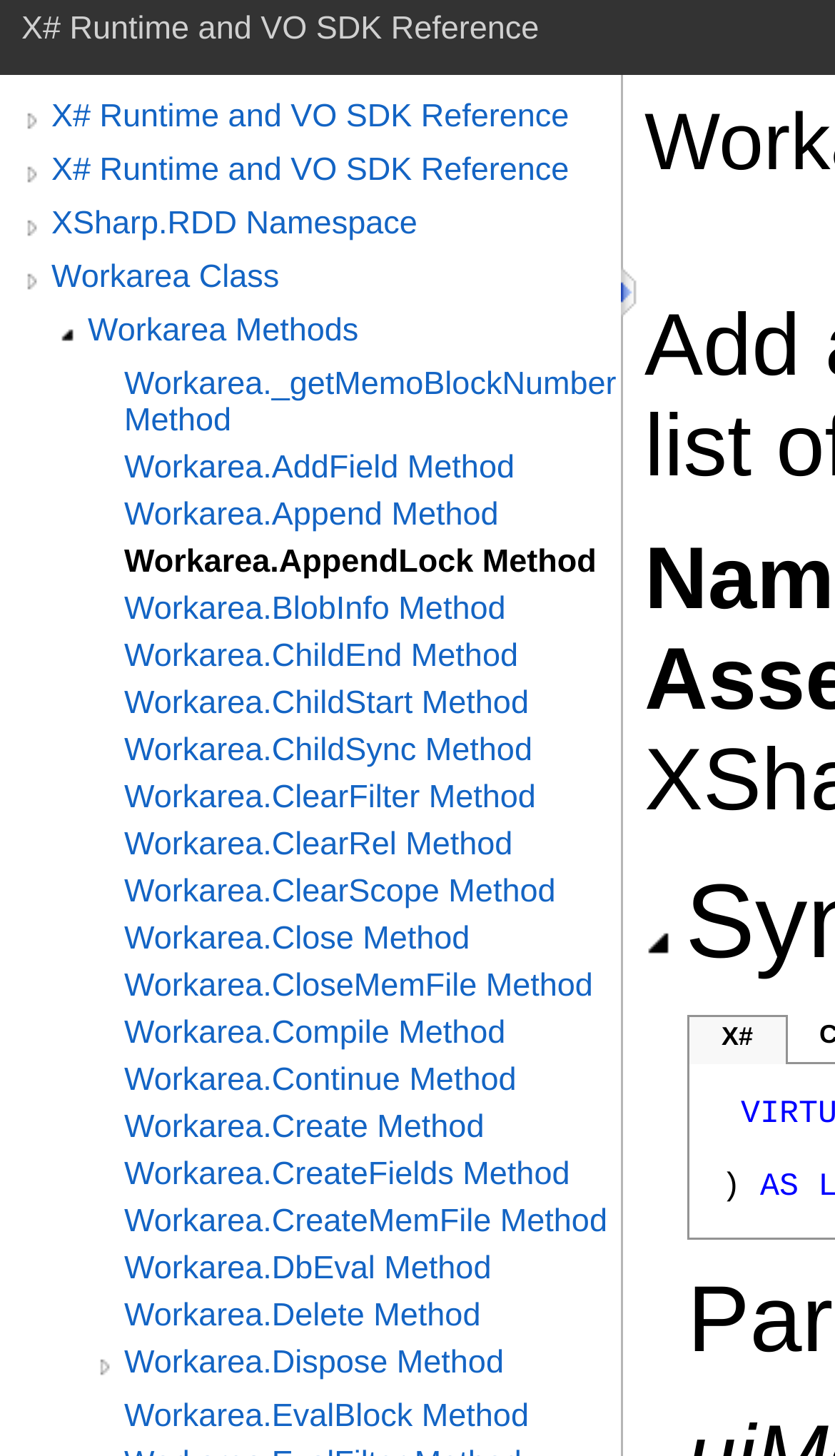Please find the bounding box coordinates of the element that must be clicked to perform the given instruction: "Search for something". The coordinates should be four float numbers from 0 to 1, i.e., [left, top, right, bottom].

None